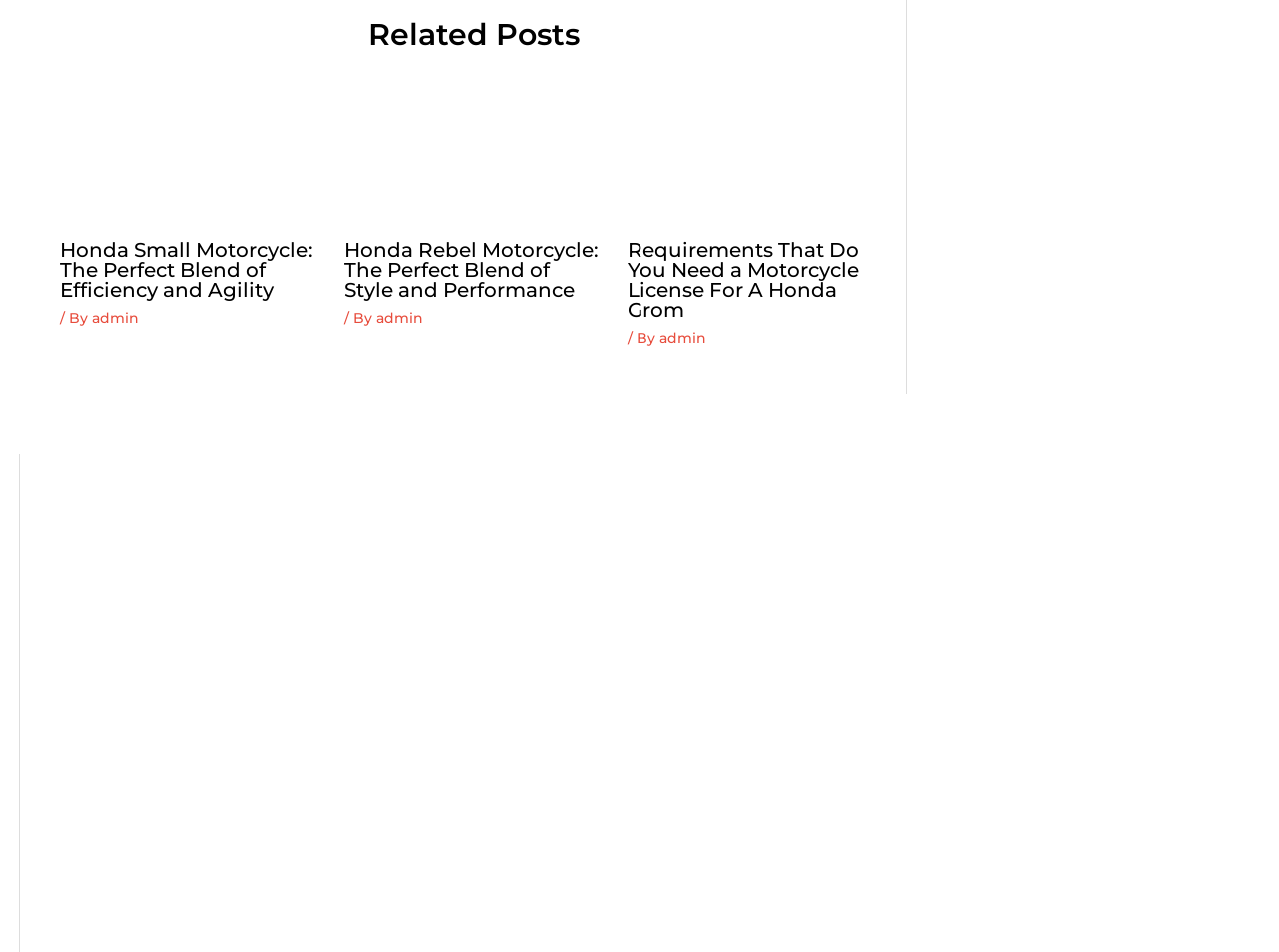What is the bounding box coordinate of the image in the third article?
Please provide a detailed and thorough answer to the question.

The third article has an image element with the bounding box coordinates [0.491, 0.083, 0.693, 0.236], which represents the region of the image on the webpage.